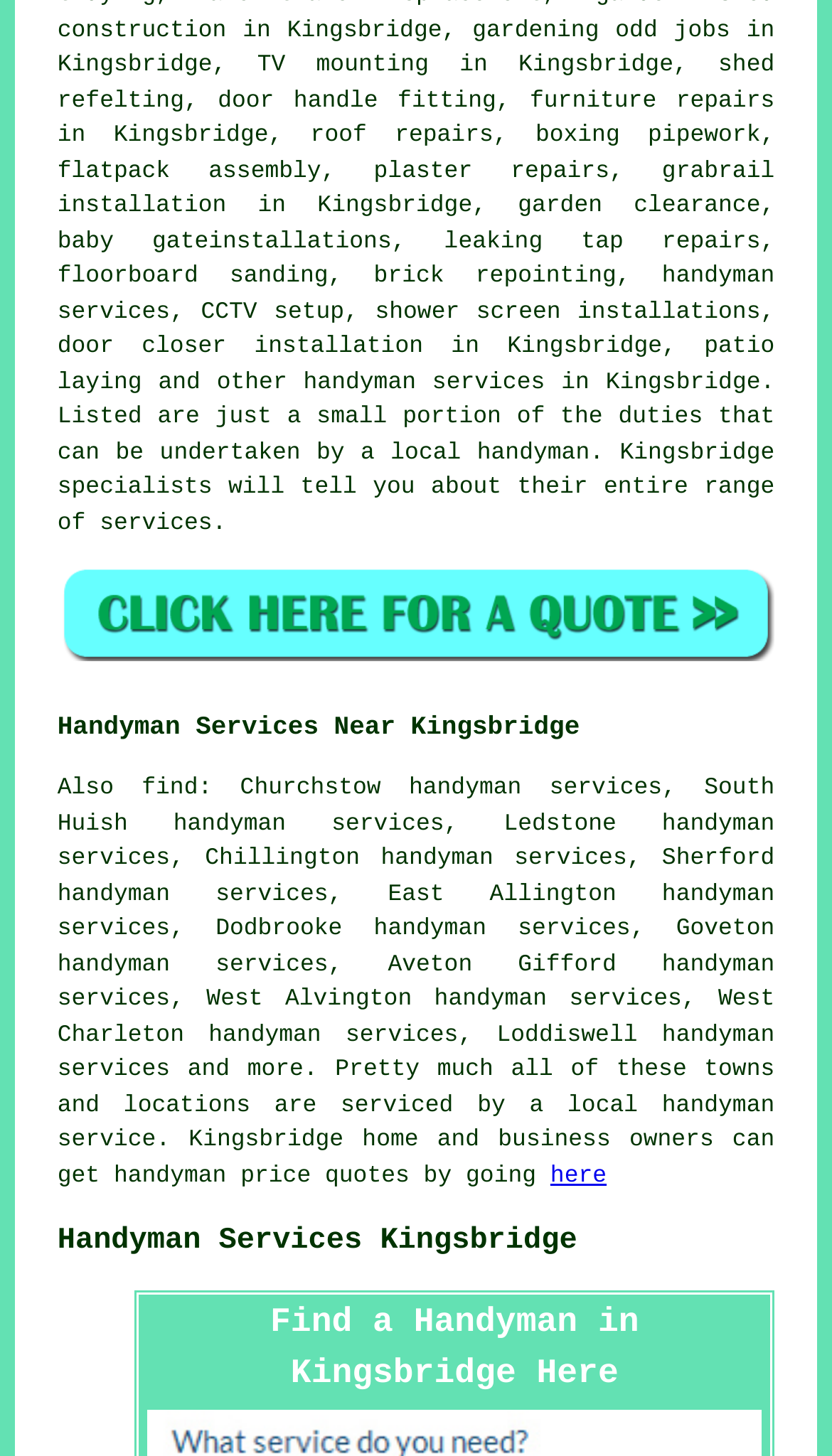Give a short answer using one word or phrase for the question:
What is the purpose of the webpage?

To find a handyman